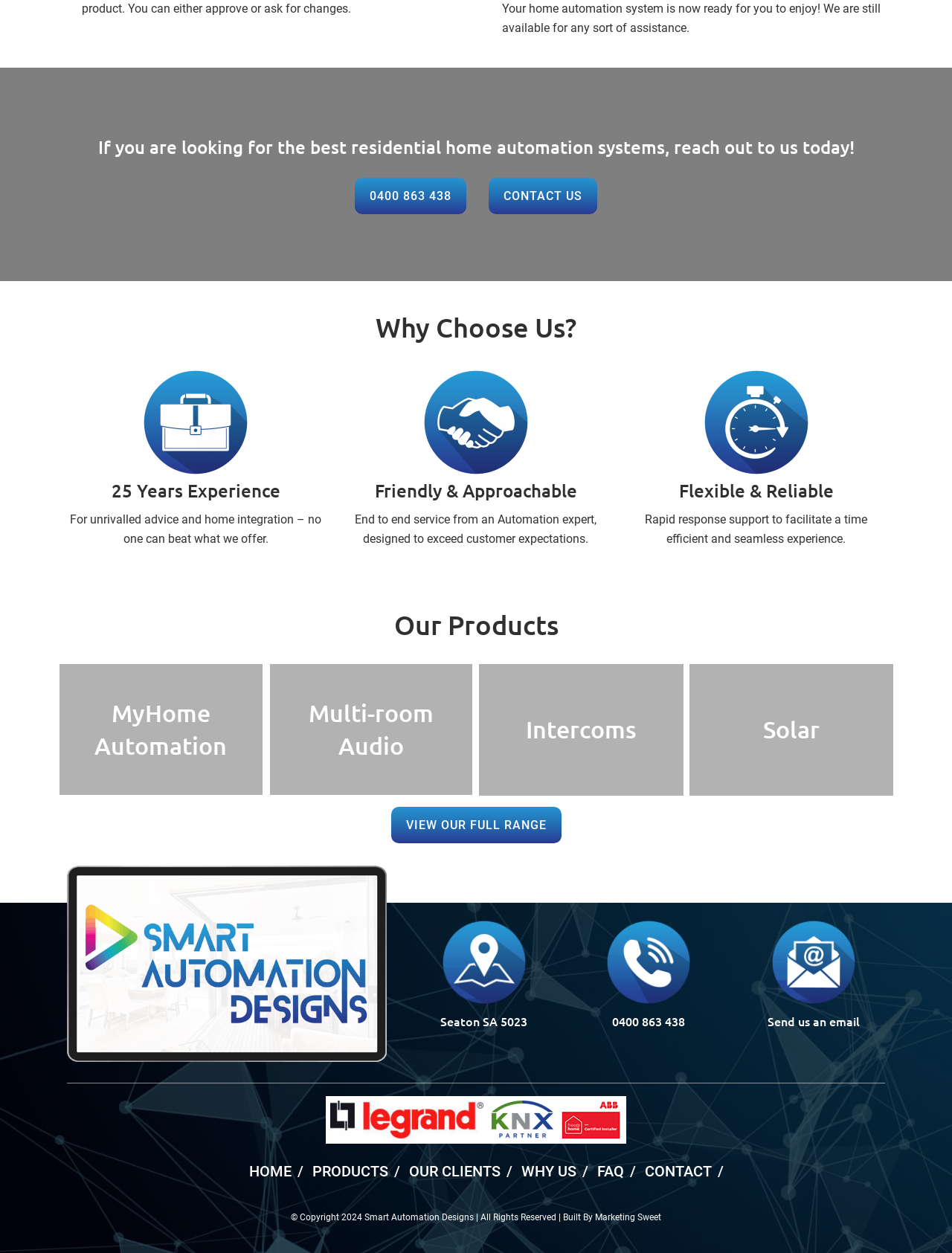Who built the webpage?
Carefully analyze the image and provide a detailed answer to the question.

The webpage's builder is credited at the very bottom of the page, next to the copyright information, as 'Built By Marketing Sweet'.